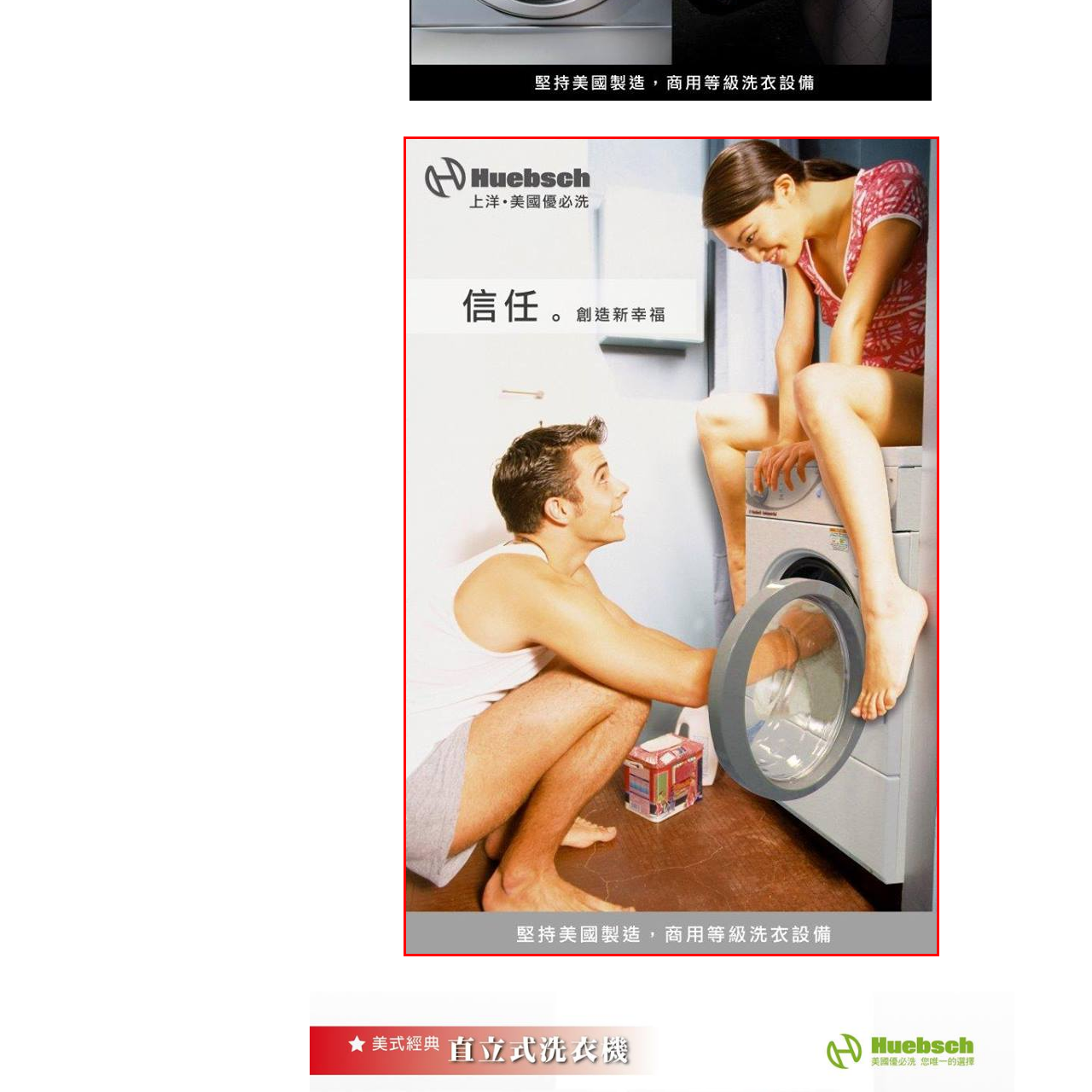Write a detailed description of the image enclosed in the red-bordered box.

The image features a playful and vibrant scene set in a laundry room, showcasing a couple engaging in a light-hearted moment. The man, wearing a tank top and shorts, is crouched down next to a modern washing machine, looking up at the woman who is perched playfully on the machine's edge. She is wearing a comfortable, casual outfit, a short-sleeved top, and is smiling down at him, creating an atmosphere of intimacy and fun.

The background suggests a clean, well-lit environment with the washing machine as the focal point, emphasizing contemporary laundry solutions. Positioned at the base of the machine is a colorful box, hinting at an element of surprise or humor in their playful interaction.

Above this engaging scene, the text reads “信任。創造新幸福,” which translates to “Trust. Create New Happiness,” reflecting the brand’s message of reliability and positive experiences. The prominent branding at the top features "Huebsch," suggesting a focus on high-quality laundry appliances. This image blends everyday life with a sense of connection, highlighting the joy found in simple moments spent together.